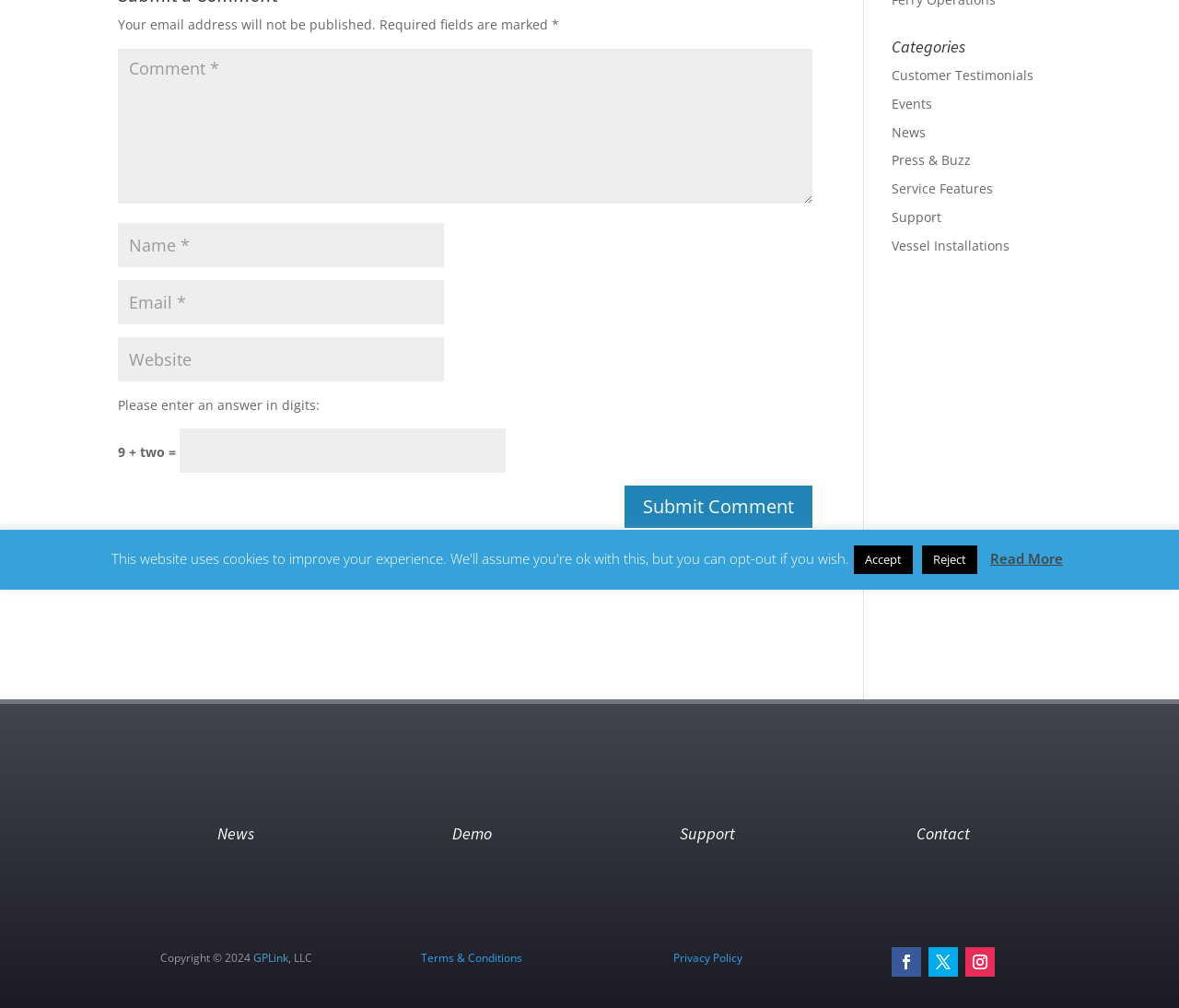Find and provide the bounding box coordinates for the UI element described here: "input value="Email *" aria-describedby="email-notes" name="email"". The coordinates should be given as four float numbers between 0 and 1: [left, top, right, bottom].

[0.1, 0.277, 0.377, 0.321]